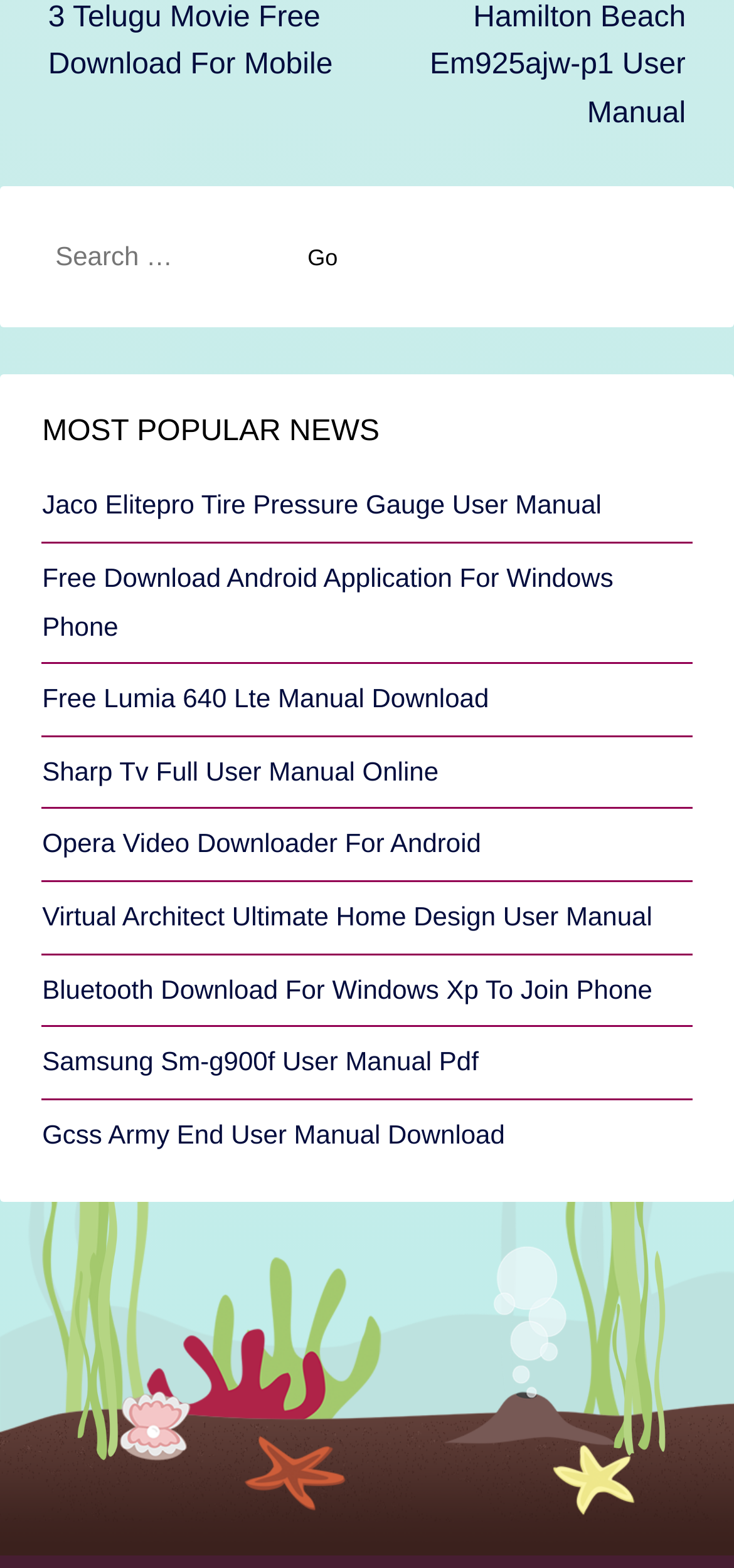Find the bounding box coordinates of the element to click in order to complete this instruction: "Search for something". The bounding box coordinates must be four float numbers between 0 and 1, denoted as [left, top, right, bottom].

[0.057, 0.145, 0.943, 0.181]